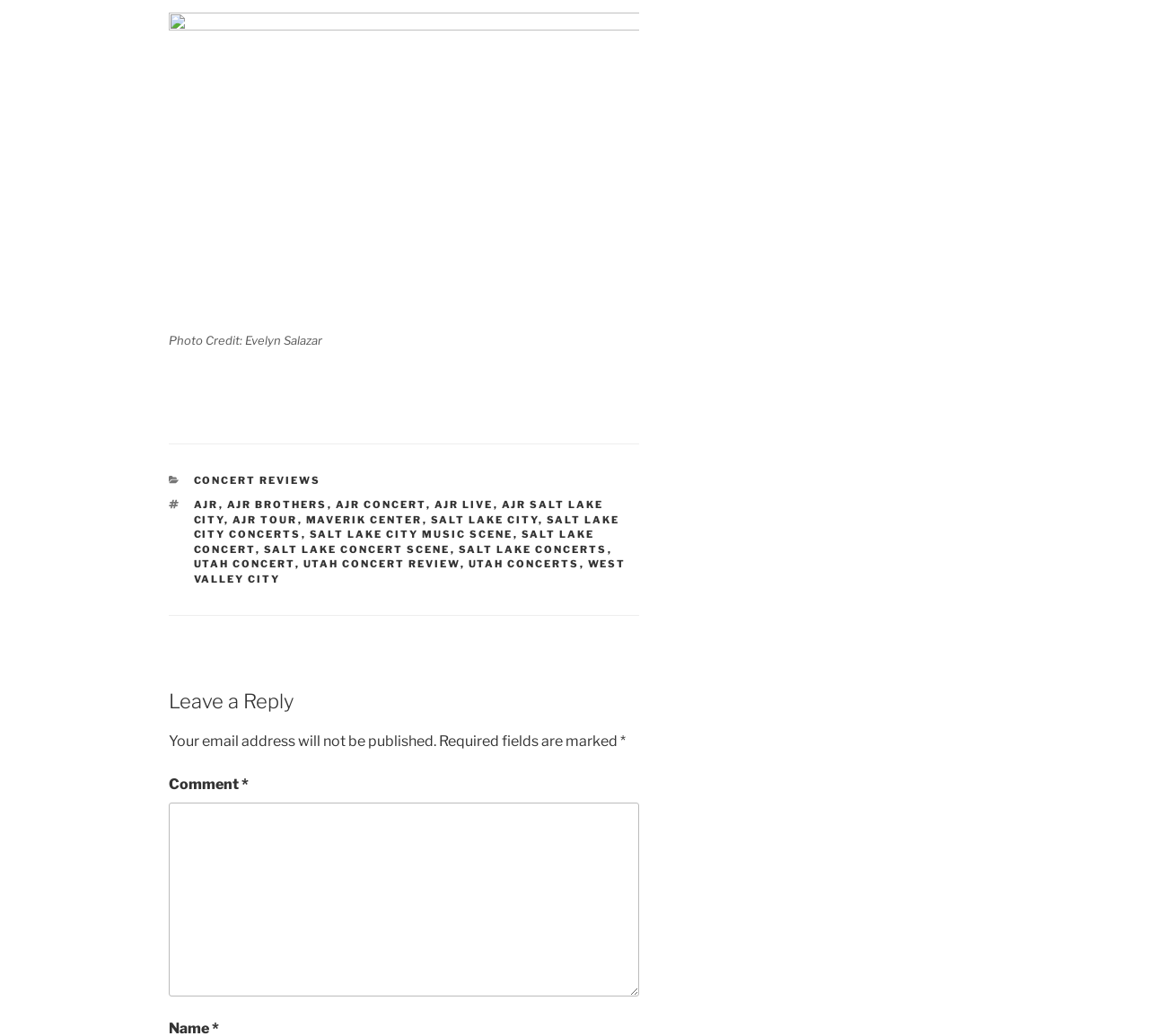Provide a one-word or short-phrase response to the question:
What is the photo credit for?

Evelyn Salazar